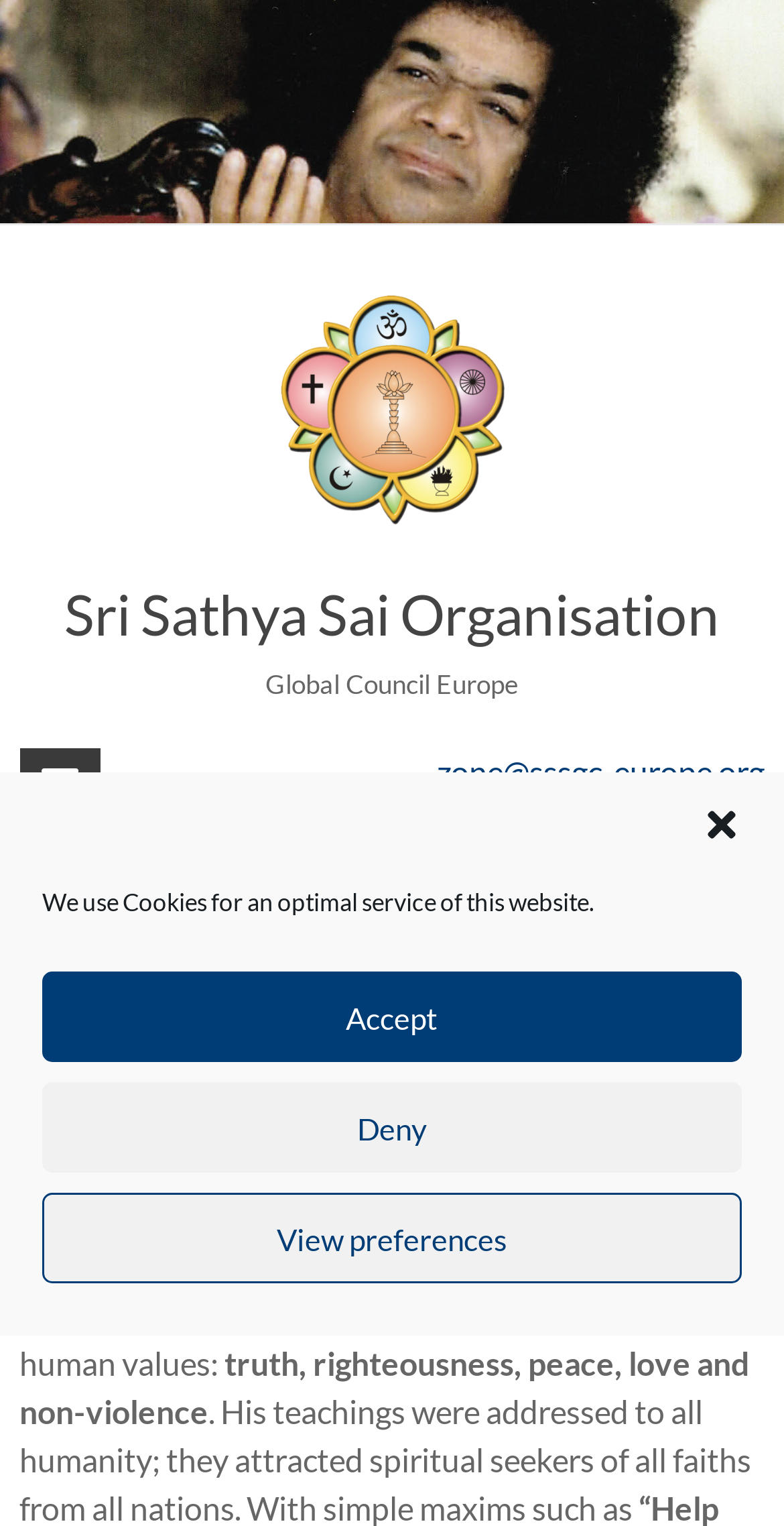Using the provided element description, identify the bounding box coordinates as (top-left x, top-left y, bottom-right x, bottom-right y). Ensure all values are between 0 and 1. Description: Accept

[0.054, 0.637, 0.946, 0.696]